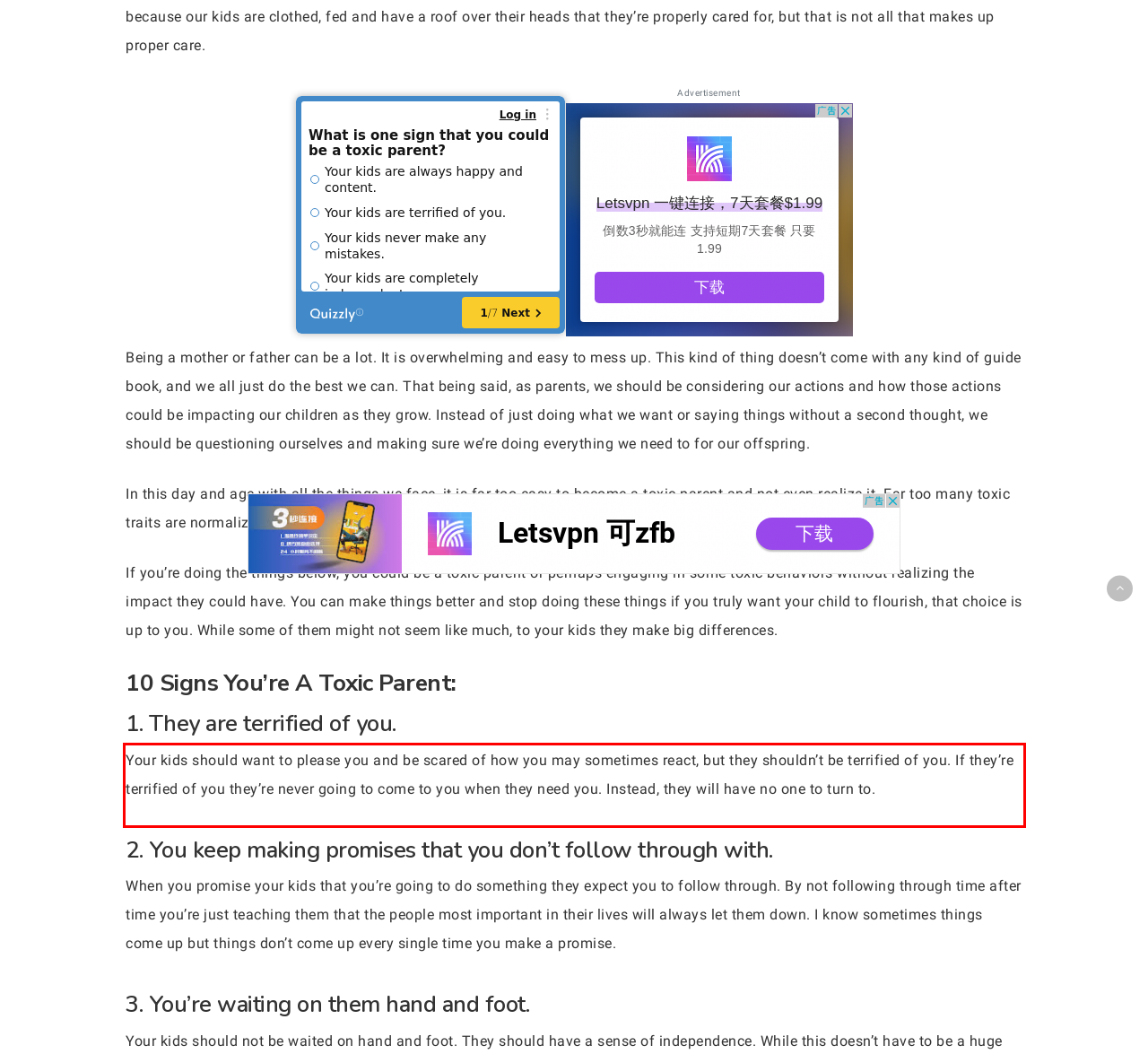Given the screenshot of the webpage, identify the red bounding box, and recognize the text content inside that red bounding box.

Your kids should want to please you and be scared of how you may sometimes react, but they shouldn’t be terrified of you. If they’re terrified of you they’re never going to come to you when they need you. Instead, they will have no one to turn to.